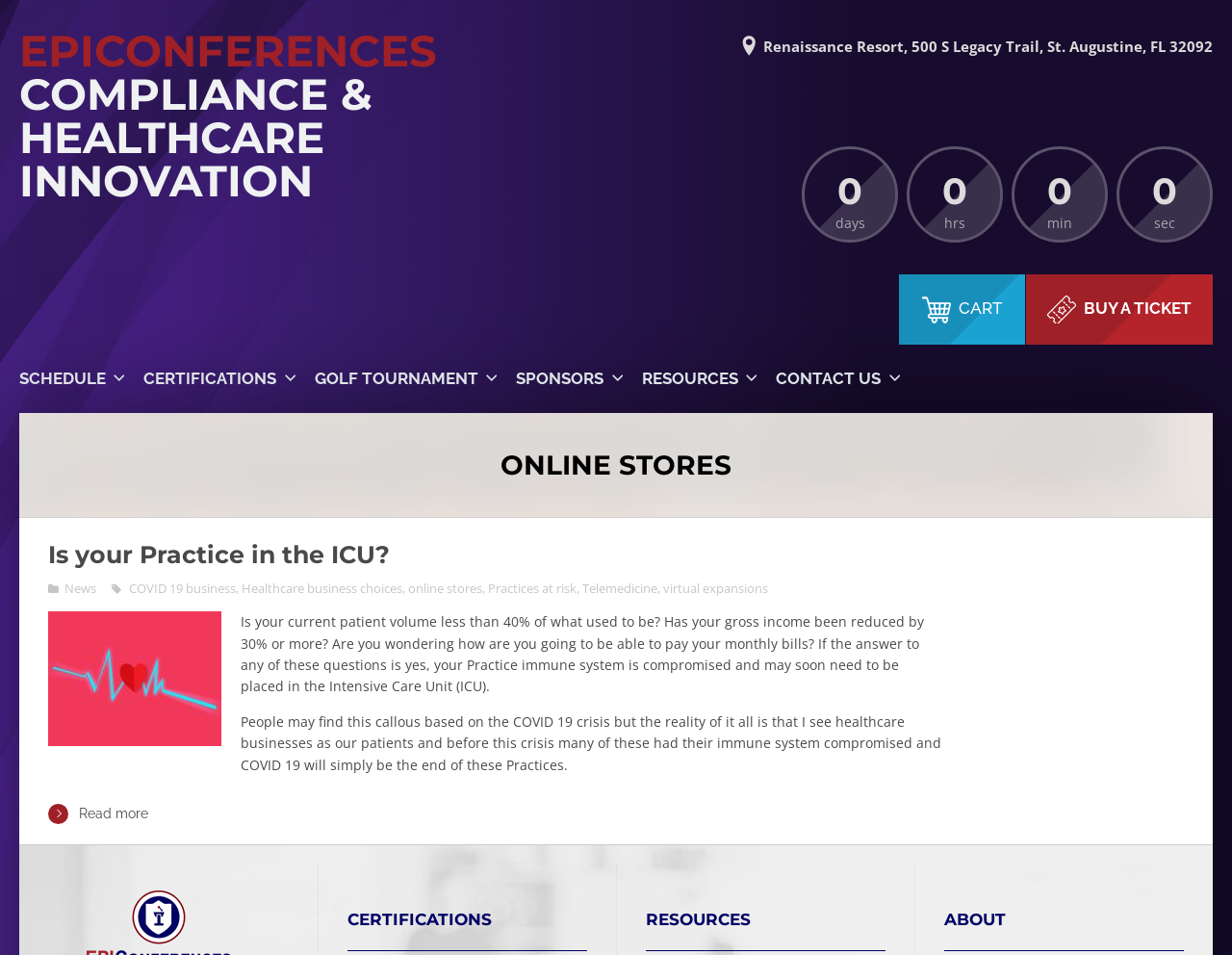Extract the bounding box coordinates for the HTML element that matches this description: "RESOURCES". The coordinates should be four float numbers between 0 and 1, i.e., [left, top, right, bottom].

[0.524, 0.953, 0.609, 0.973]